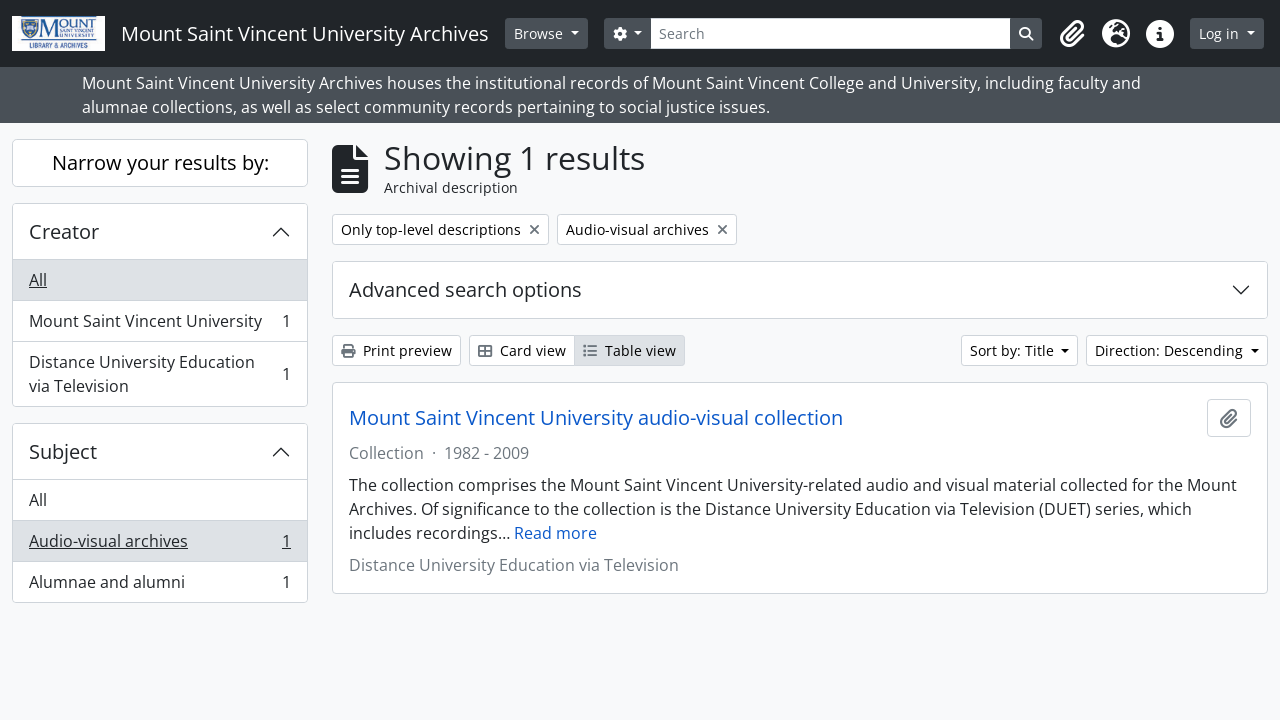Please find the bounding box coordinates of the section that needs to be clicked to achieve this instruction: "Click the AtoM logo".

[0.009, 0.011, 0.395, 0.082]